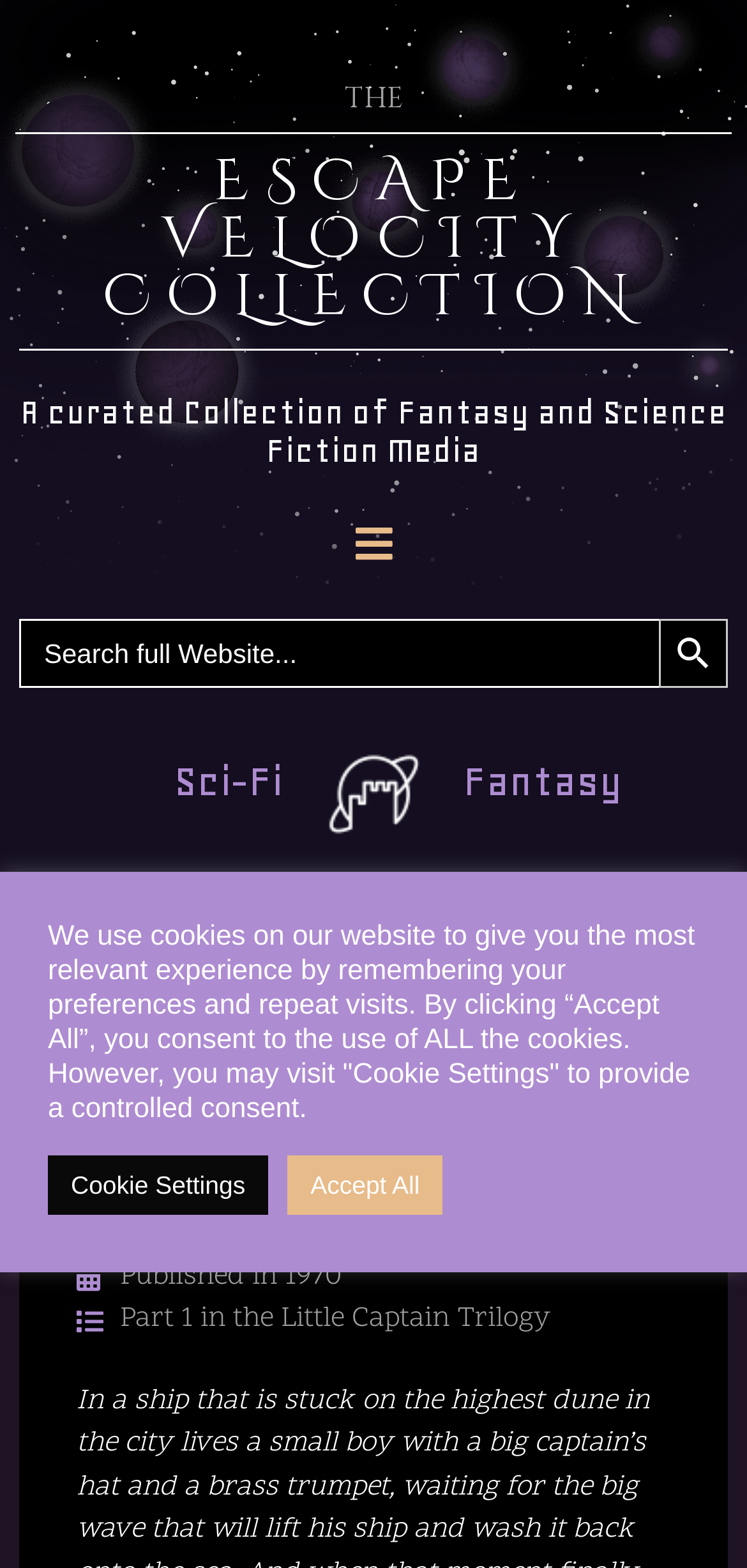Please specify the bounding box coordinates of the clickable region to carry out the following instruction: "View the book written by Paul Biegel". The coordinates should be four float numbers between 0 and 1, in the format [left, top, right, bottom].

[0.103, 0.774, 0.897, 0.801]